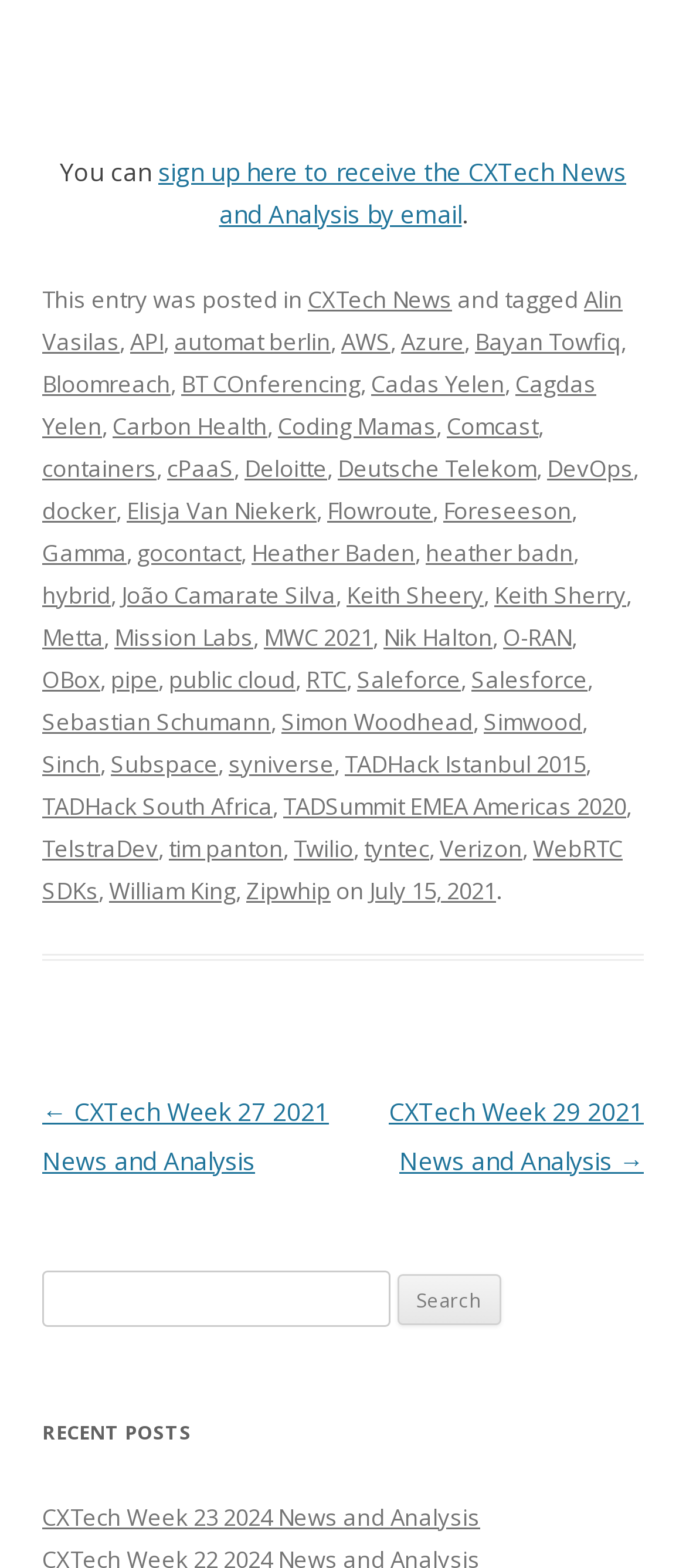Please determine the bounding box coordinates of the element to click in order to execute the following instruction: "learn more about API". The coordinates should be four float numbers between 0 and 1, specified as [left, top, right, bottom].

[0.19, 0.207, 0.238, 0.228]